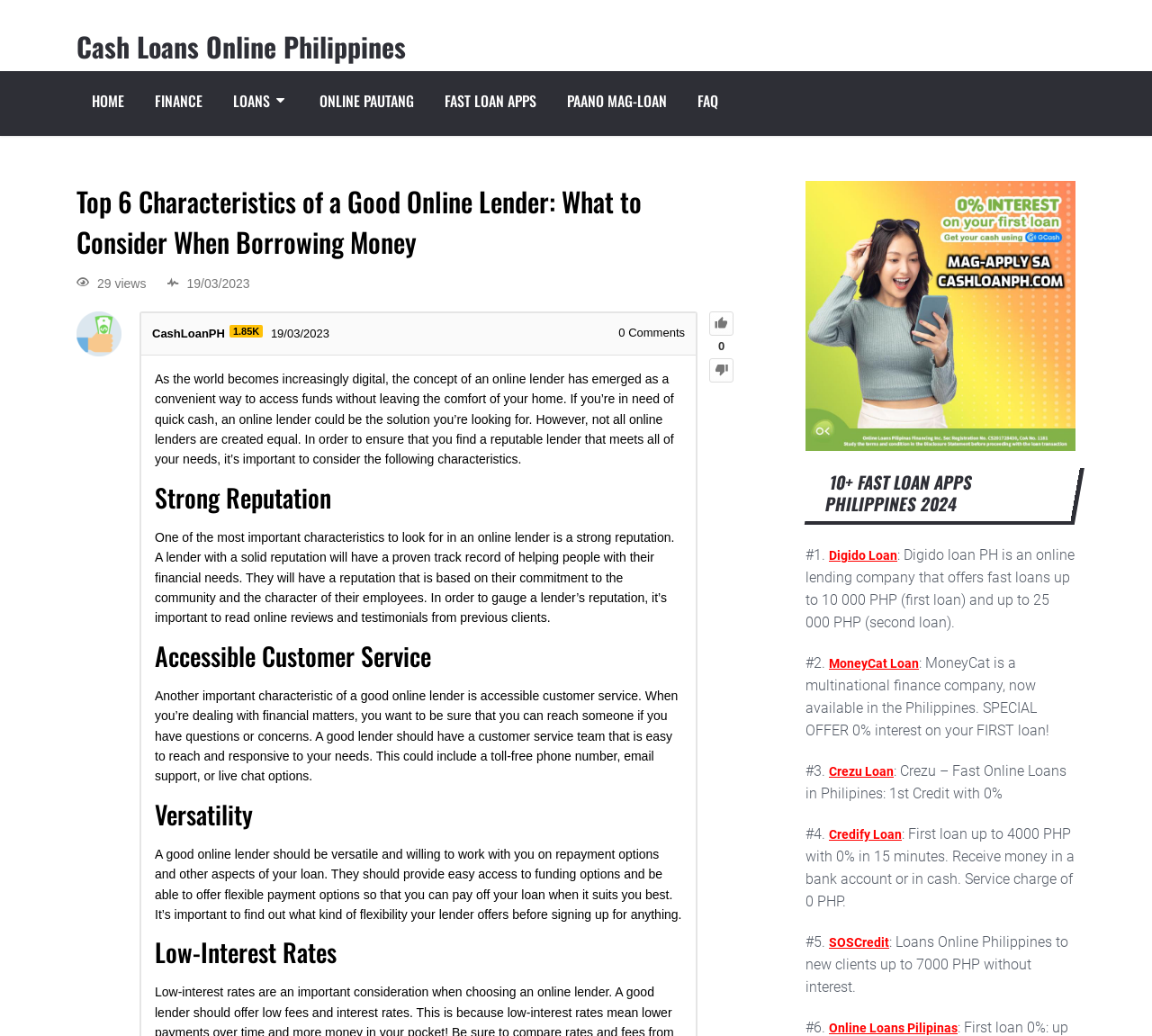Please determine the main heading text of this webpage.

Top 6 Characteristics of a Good Online Lender: What to Consider When Borrowing Money